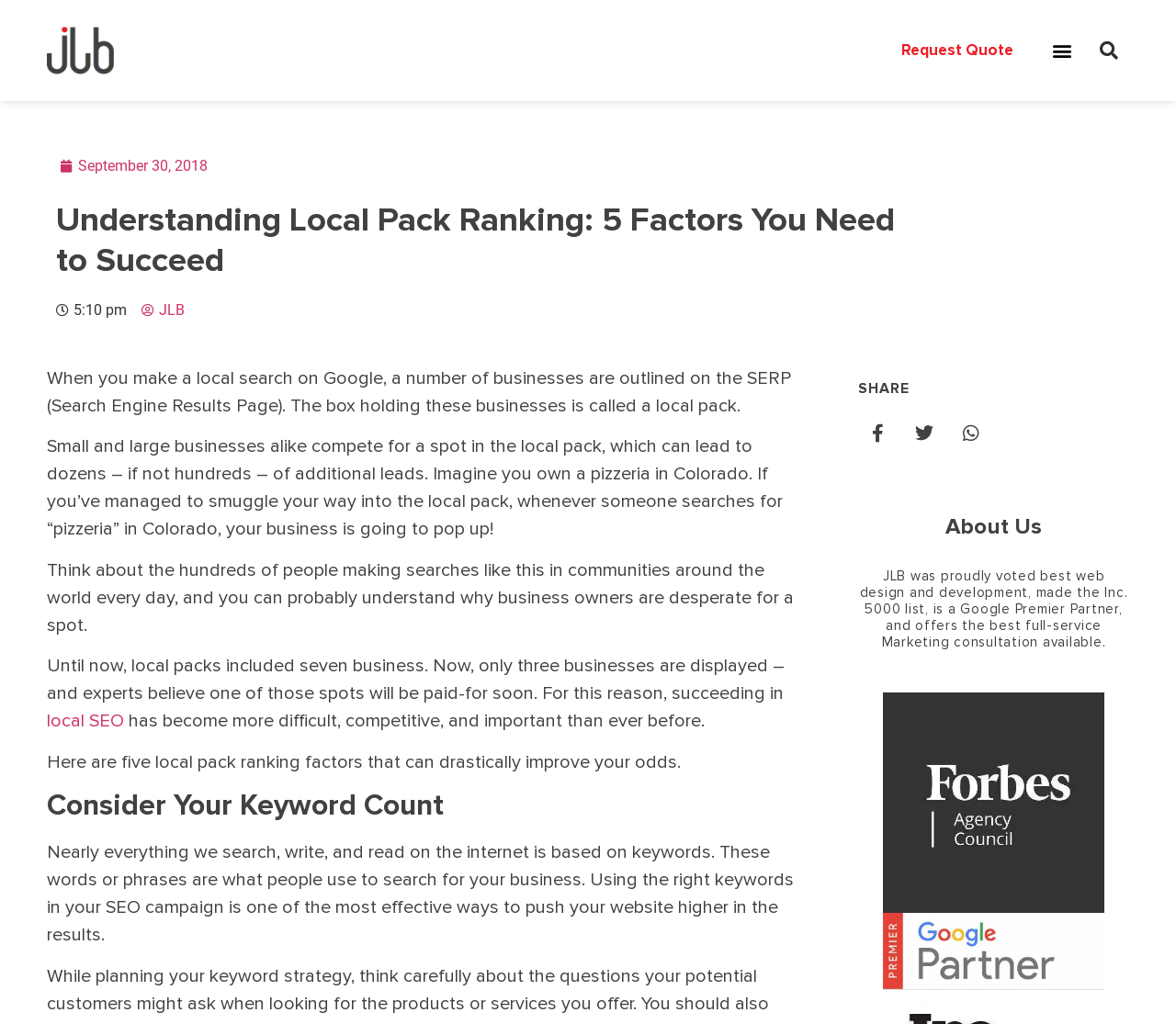Determine the heading of the webpage and extract its text content.

Understanding Local Pack Ranking: 5 Factors You Need to Succeed